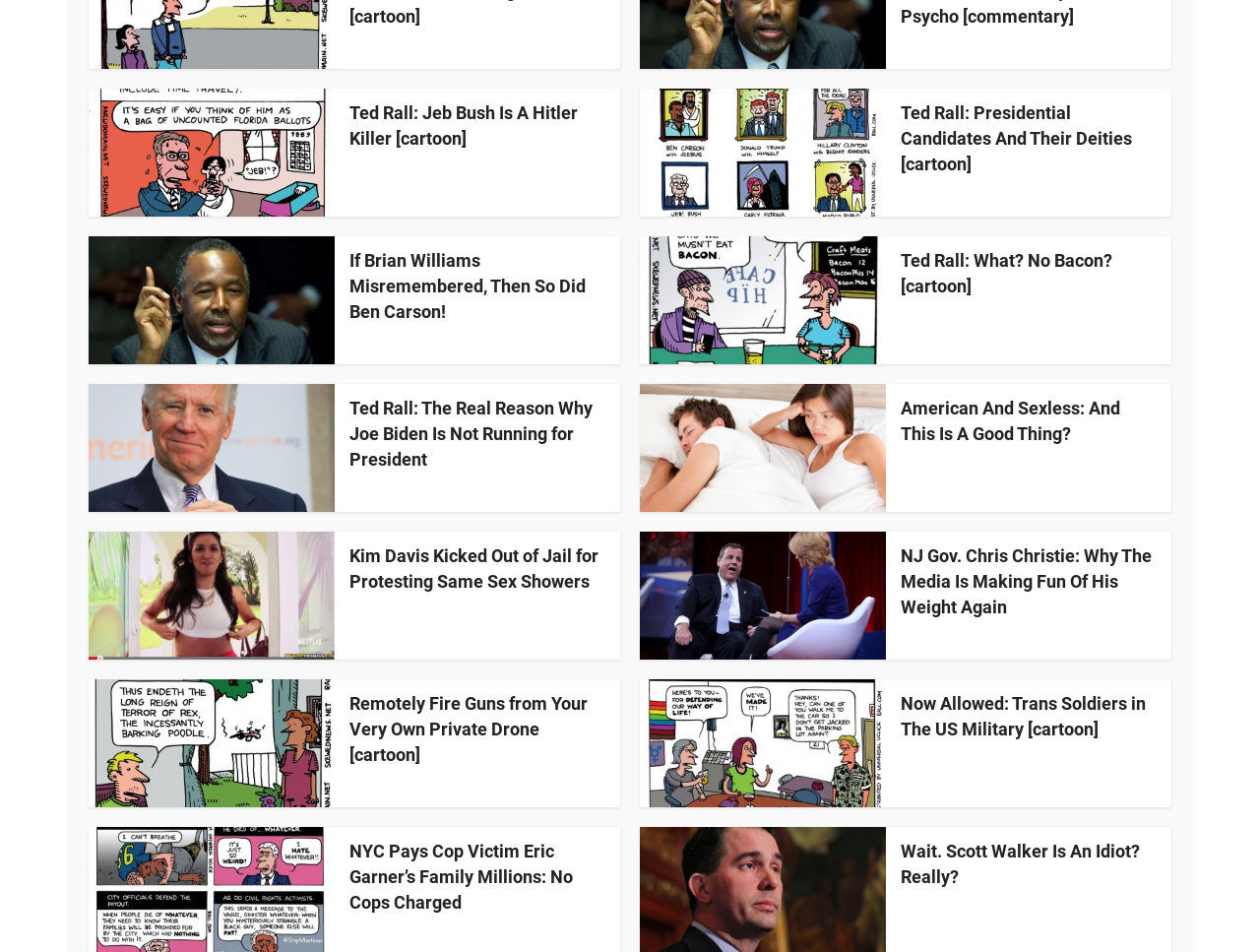Please specify the bounding box coordinates of the region to click in order to perform the following instruction: "see Remotely Fire Guns from Your Very Own Private Drone cartoon".

[0.277, 0.728, 0.466, 0.804]